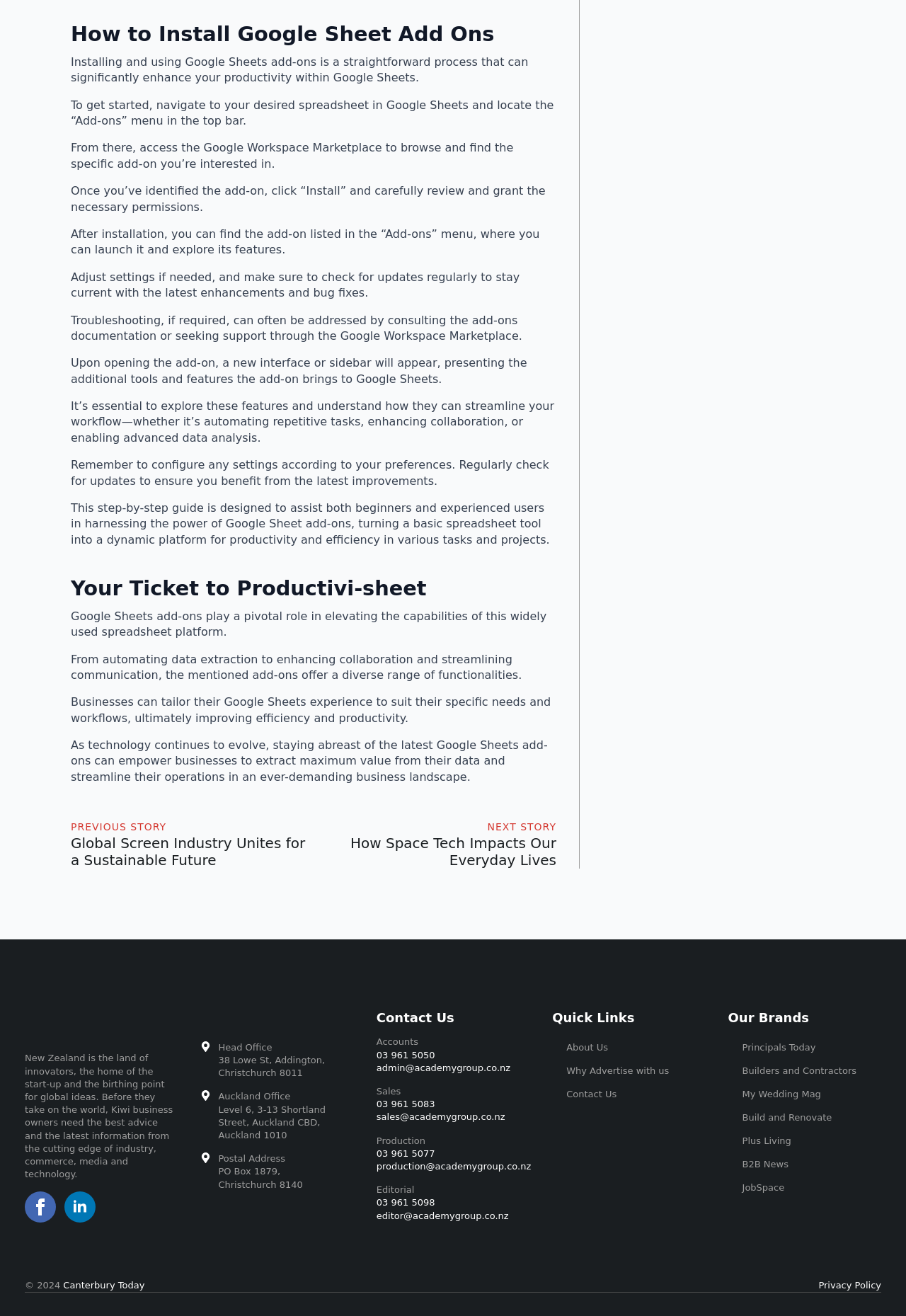What is the purpose of Google Sheet add-ons?
Give a thorough and detailed response to the question.

According to the webpage, Google Sheet add-ons can 'significantly enhance your productivity within Google Sheets'. This implies that the purpose of Google Sheet add-ons is to improve productivity and efficiency in using Google Sheets.